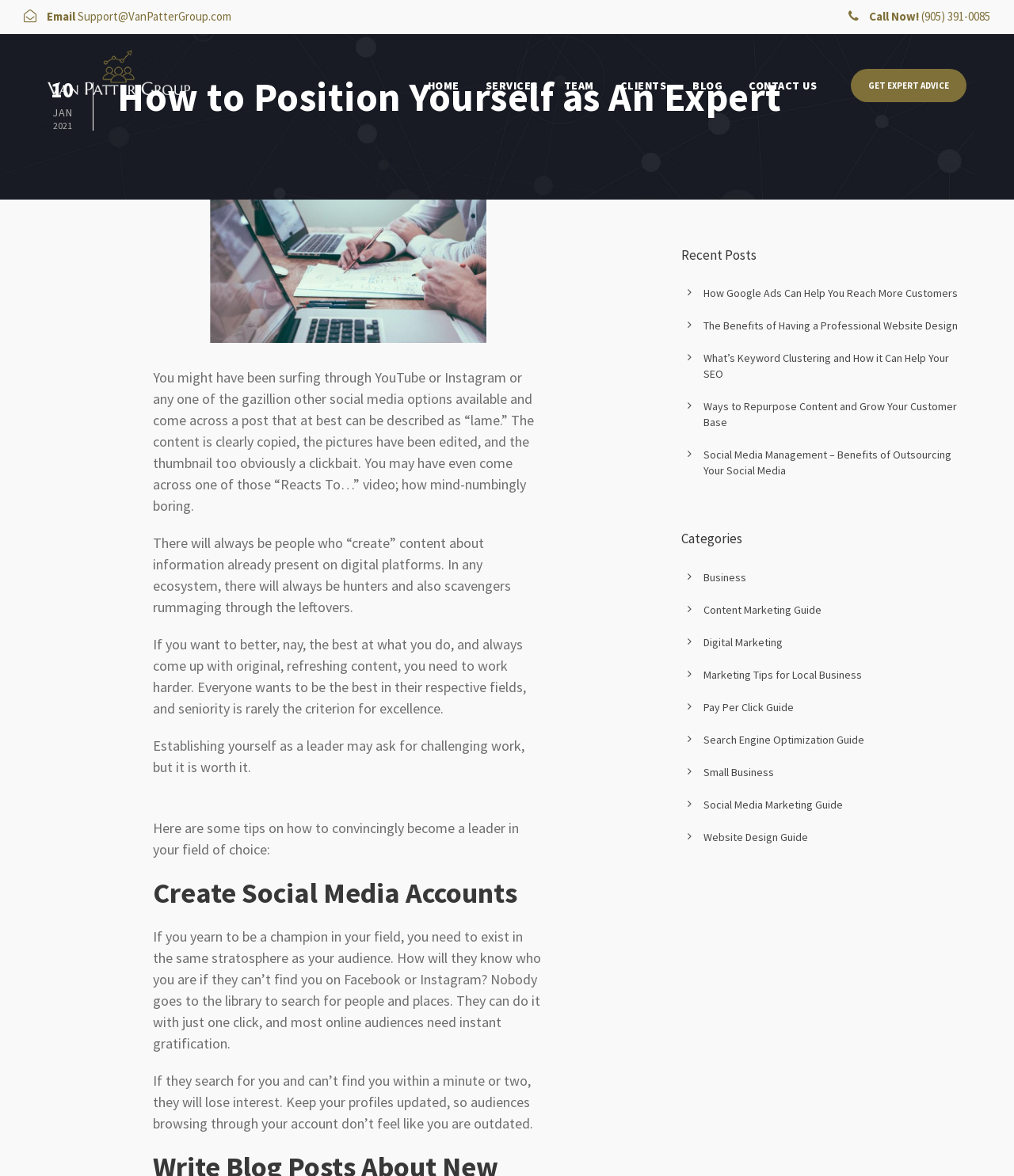Determine the bounding box coordinates in the format (top-left x, top-left y, bottom-right x, bottom-right y). Ensure all values are floating point numbers between 0 and 1. Identify the bounding box of the UI element described by: Clients

[0.6, 0.065, 0.657, 0.105]